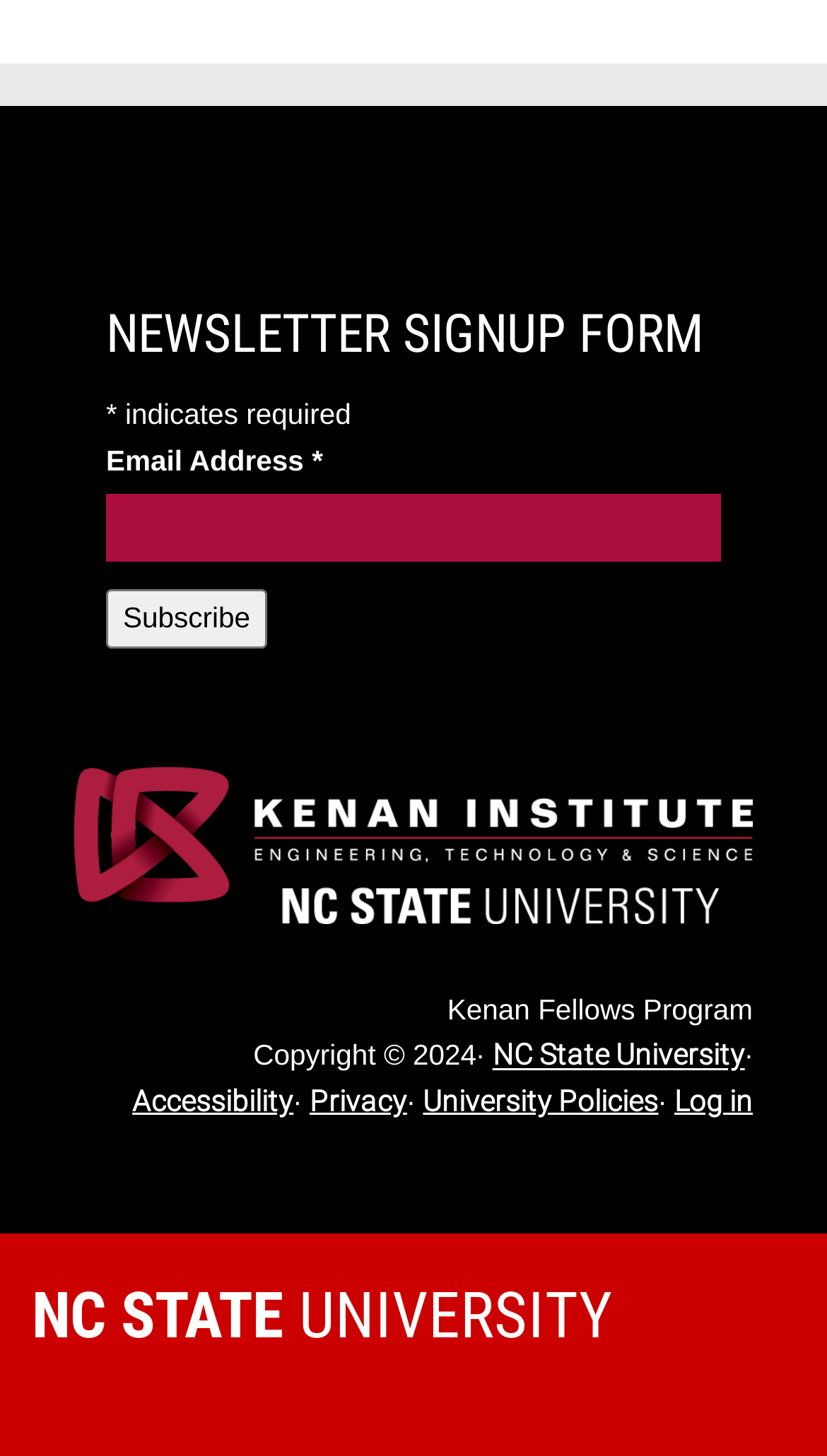How many links are at the bottom of the webpage?
Based on the image, provide a one-word or brief-phrase response.

5